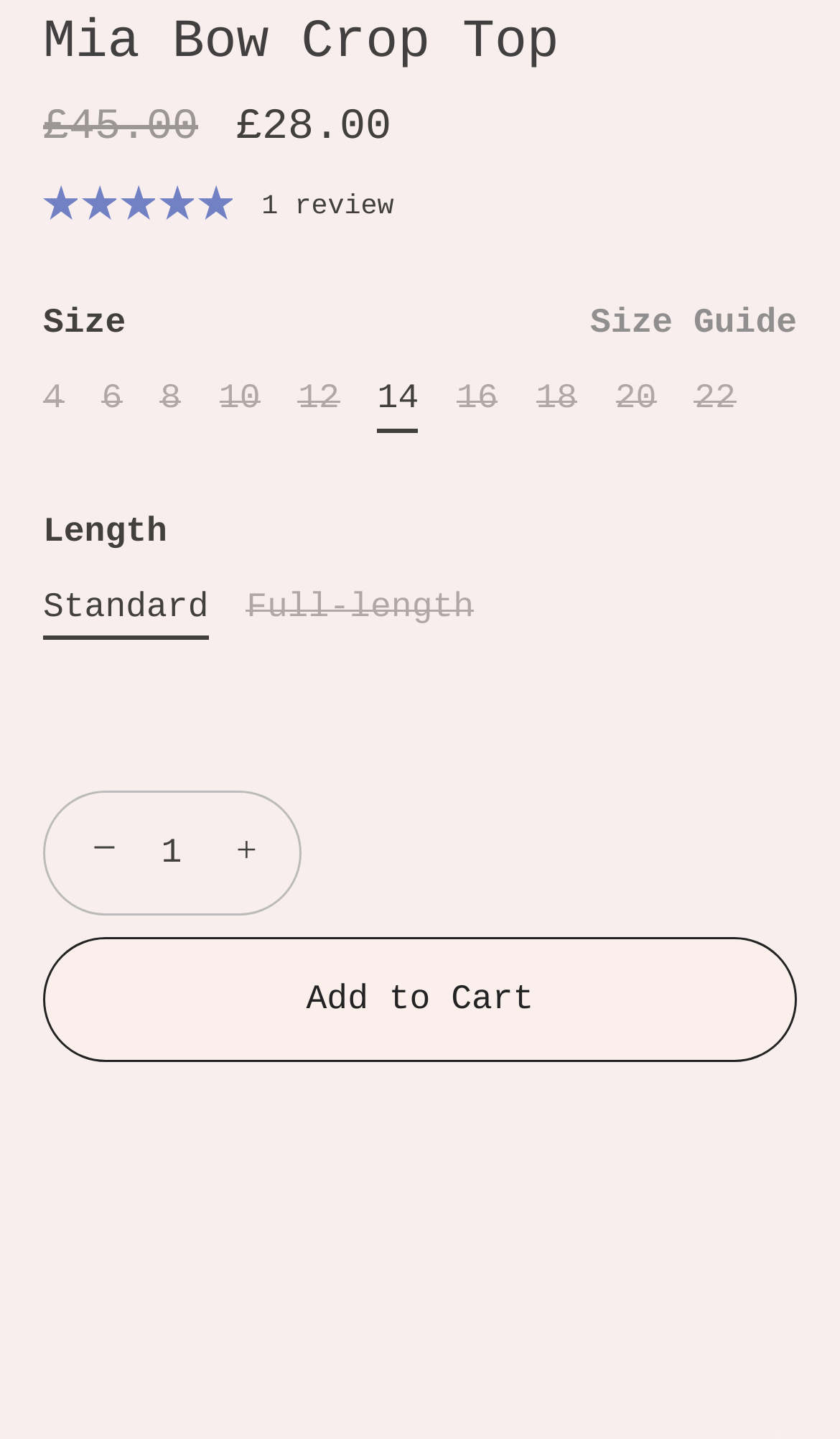Respond with a single word or short phrase to the following question: 
What is the name of the size guide link?

Size Guide